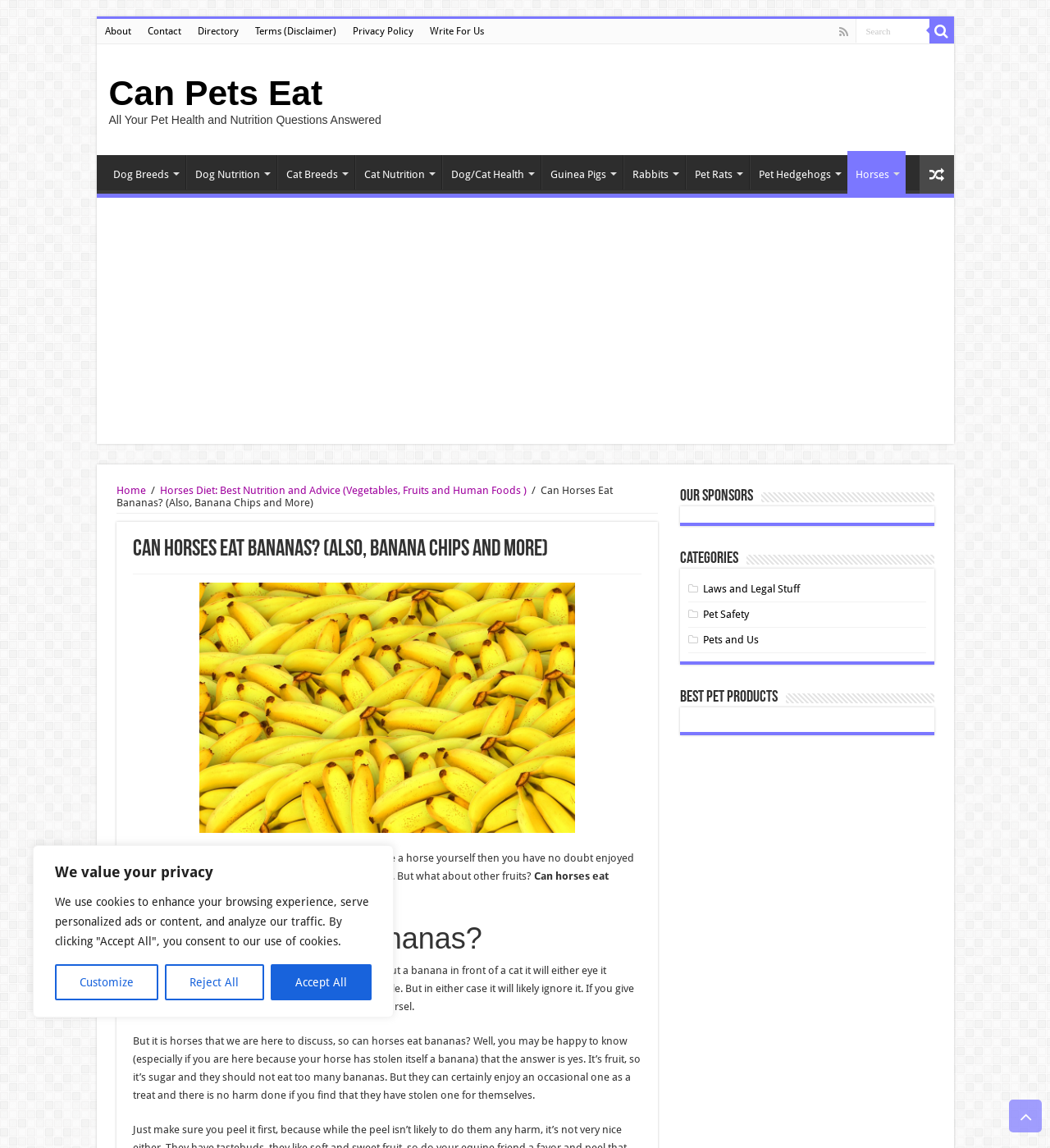Please determine and provide the text content of the webpage's heading.

Can Horses Eat Bananas? (Also, Banana Chips and More)